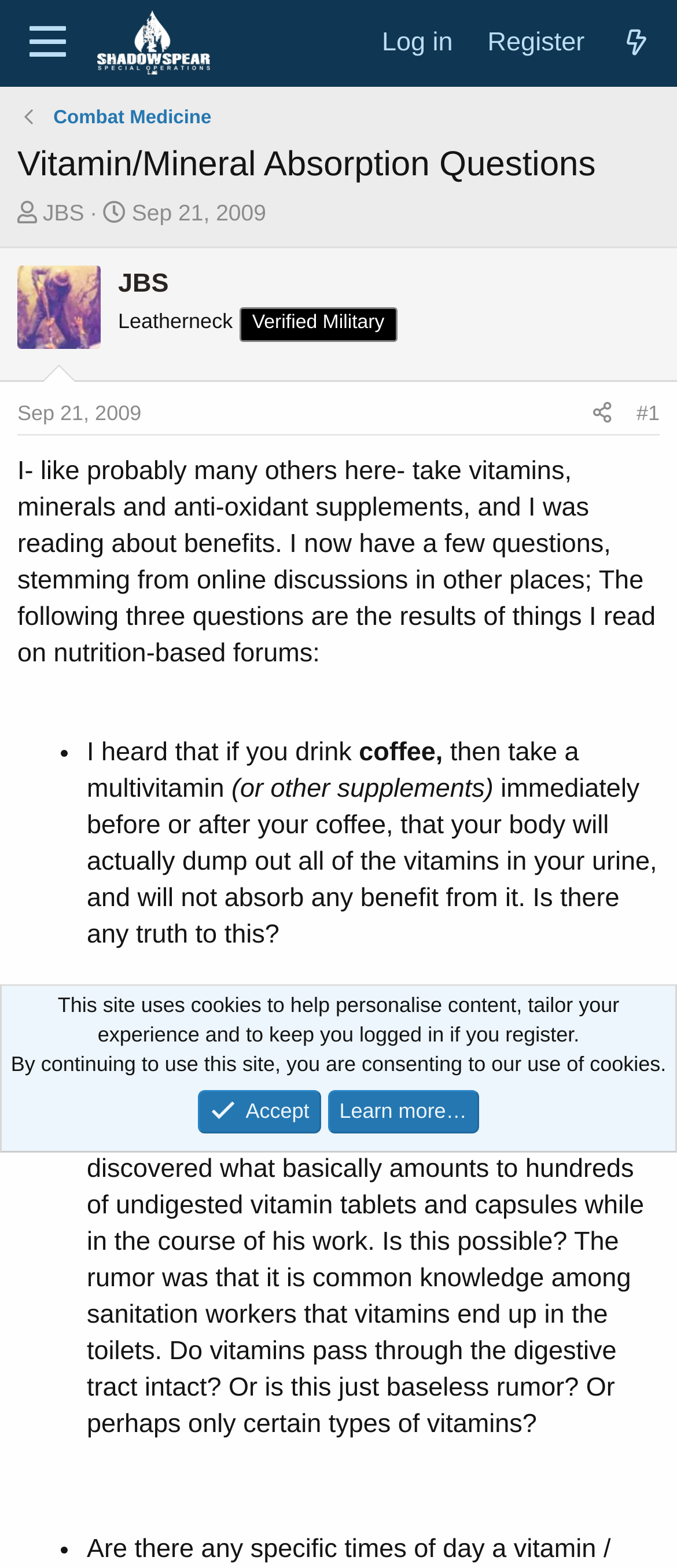How many questions does the author have?
Craft a detailed and extensive response to the question.

The author has three questions, which are listed in the StaticText element with the text starting from 'I now have a few questions...' and followed by three bullet points, each containing a question.